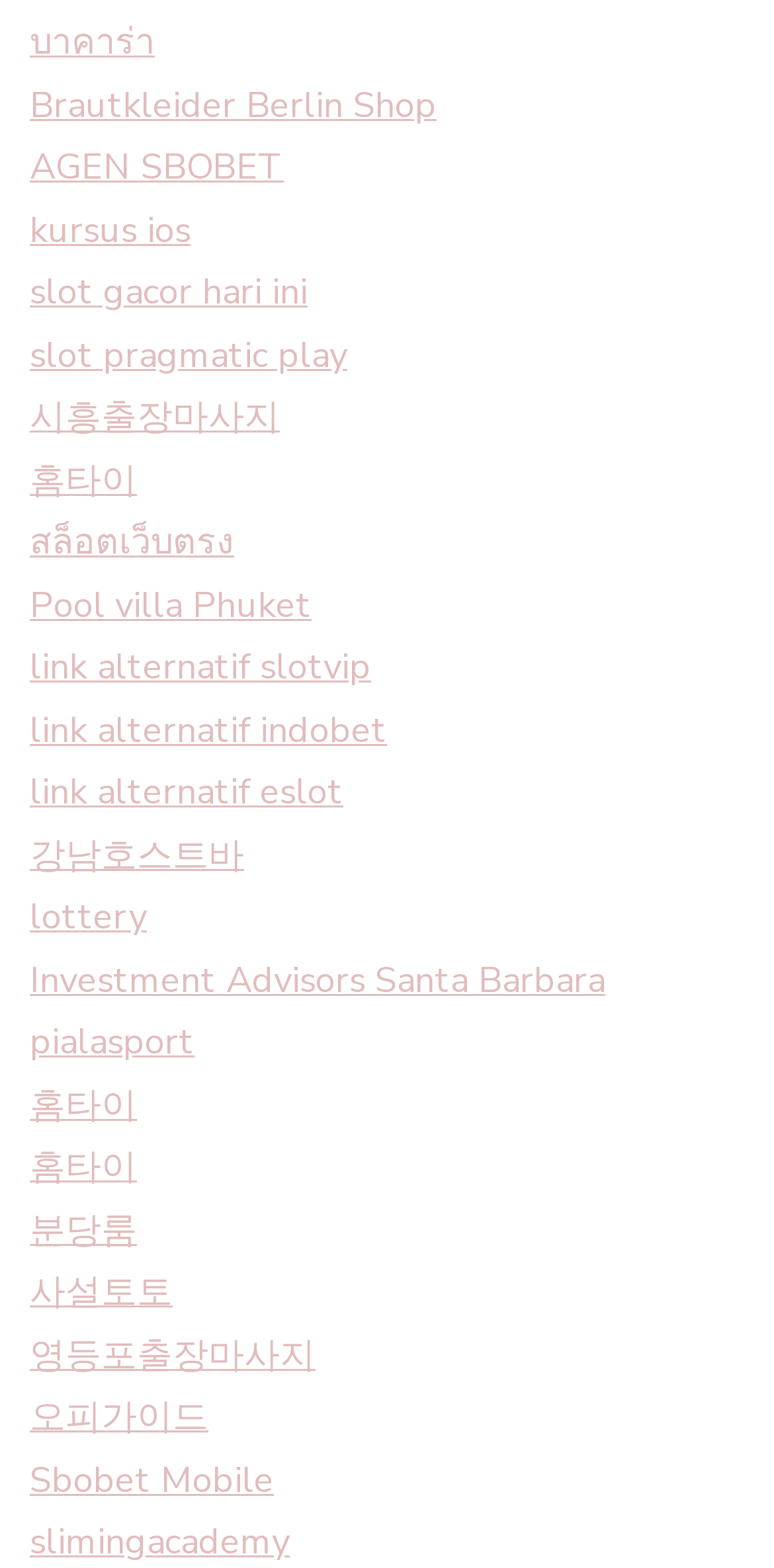What is the first link on the webpage?
Based on the image, respond with a single word or phrase.

บาคาร่า